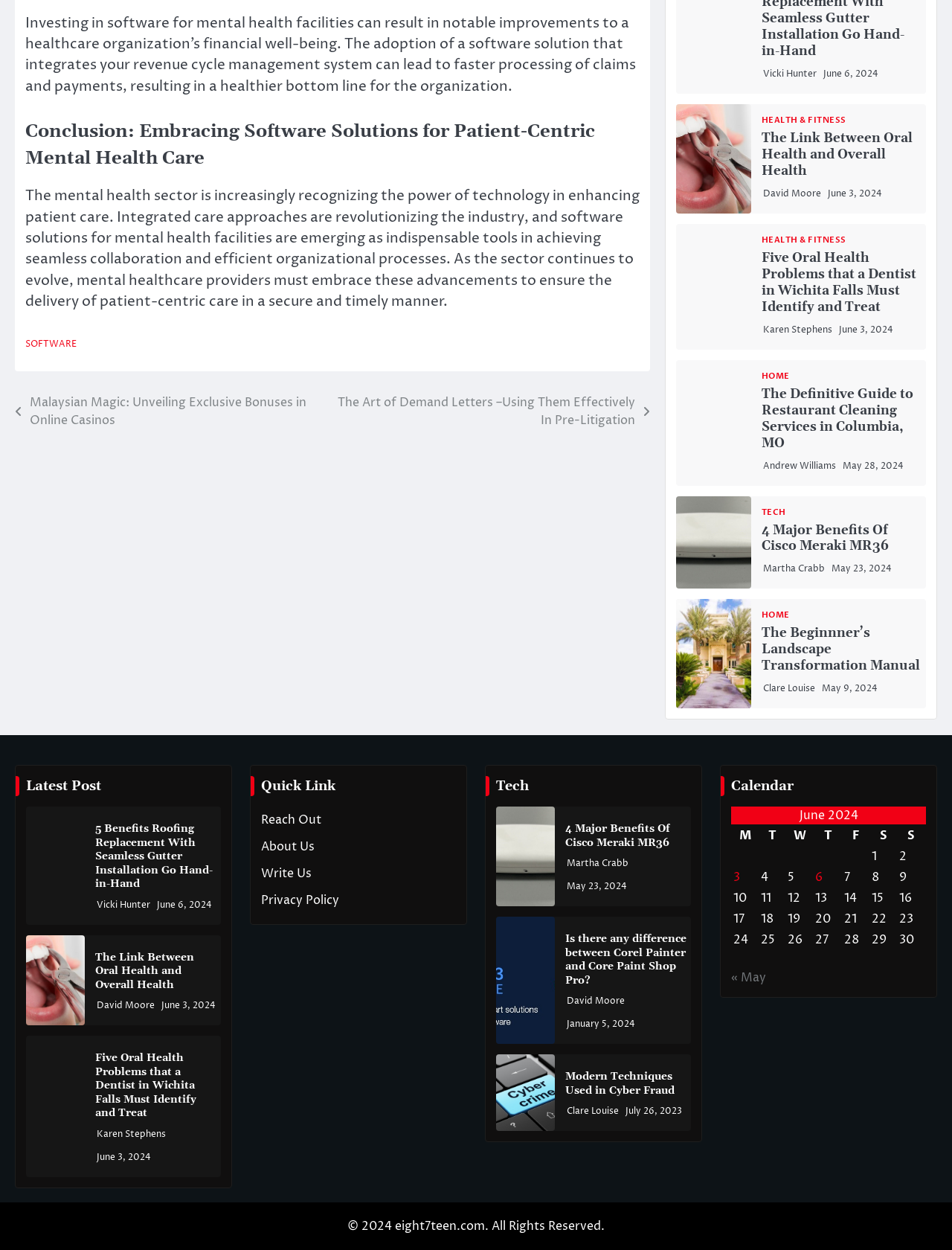Look at the image and write a detailed answer to the question: 
Who wrote the post about oral health?

I found the answer by looking at the post section with the heading 'The Link Between Oral Health and Overall Health', which has an author name 'David Moore' mentioned below it.